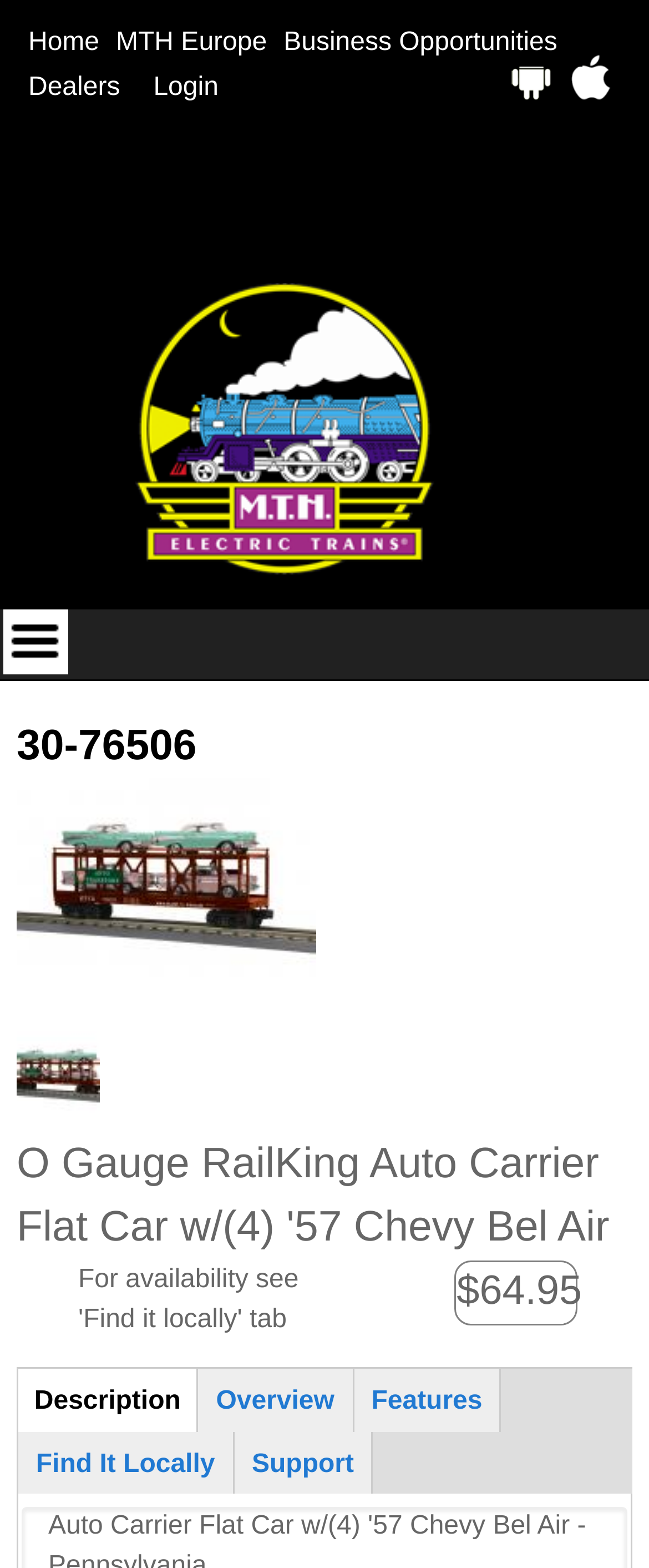Identify the bounding box coordinates of the clickable region necessary to fulfill the following instruction: "view product description". The bounding box coordinates should be four float numbers between 0 and 1, i.e., [left, top, right, bottom].

[0.028, 0.873, 0.303, 0.912]